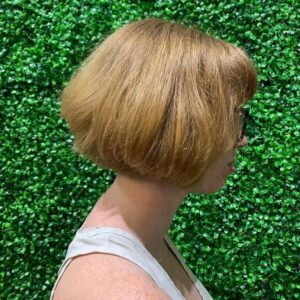Explain what is happening in the image with elaborate details.

The image features a stylish stacked bob haircut with bangs, showcasing a beautiful balance between elegance and modernity. The model's hair is cut to a chic chin-length, accentuating the fullness at the back and a soft, rounded shape. The blonde highlights add a sun-kissed glow, enhancing the overall look. Side bangs frame the face delicately, contributing to a youthful and fresh appearance. The background of lush green foliage adds a vibrant contrast, making the hairstyle pop even more. This particular hairstyle is perfect for those with thick hair, offering versatility whether you choose to keep it straight or add curls for a more playful vibe.